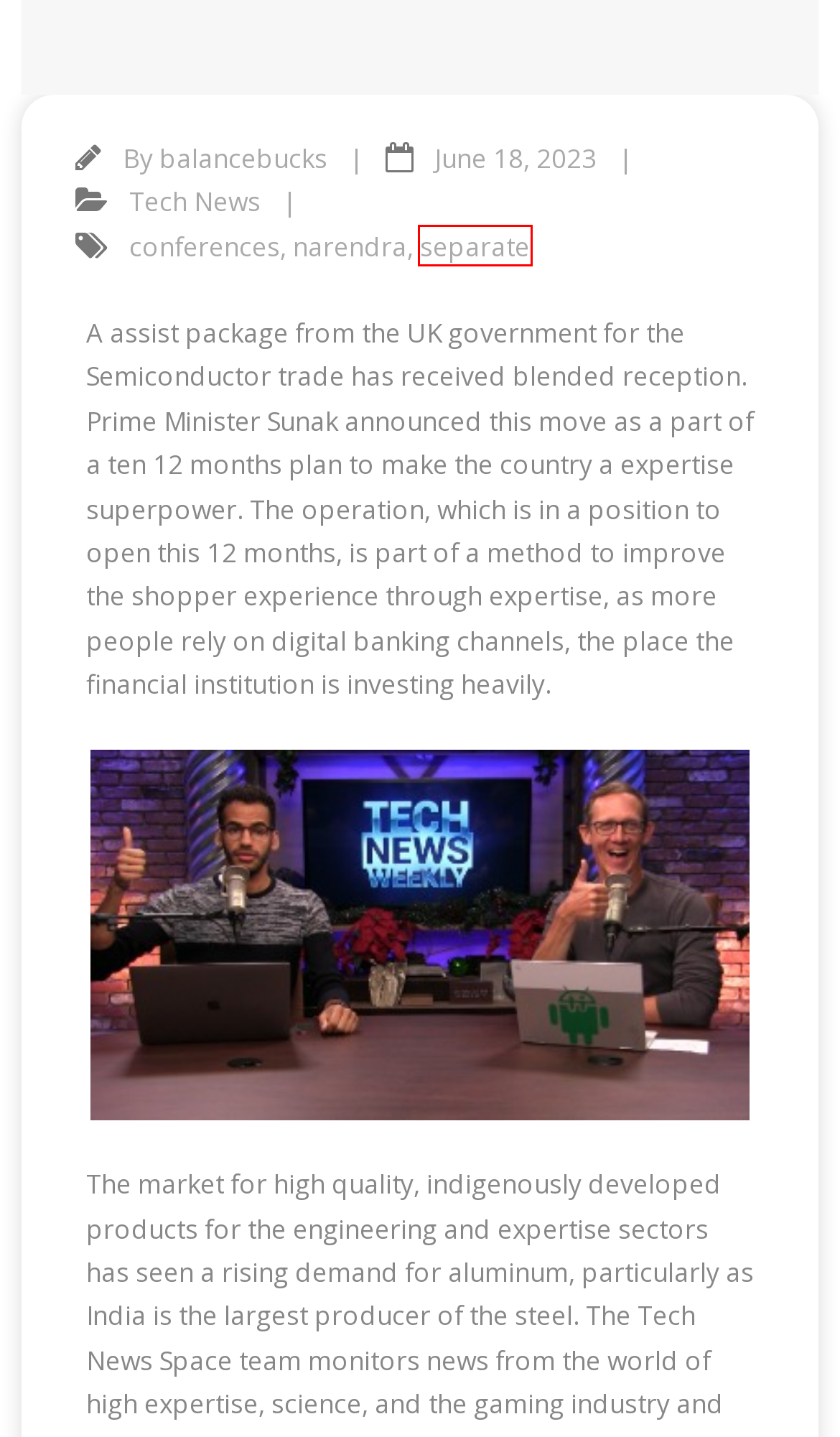You are given a screenshot depicting a webpage with a red bounding box around a UI element. Select the description that best corresponds to the new webpage after clicking the selected element. Here are the choices:
A. narendra – Balance Bucks
B. conferences – Balance Bucks
C. separate – Balance Bucks
D. Secure Chip
E. Think Up Themes | Premium WordPress Themes
F. balancebucks – Balance Bucks
G. Tech News – Balance Bucks
H. Balance Bucks

C